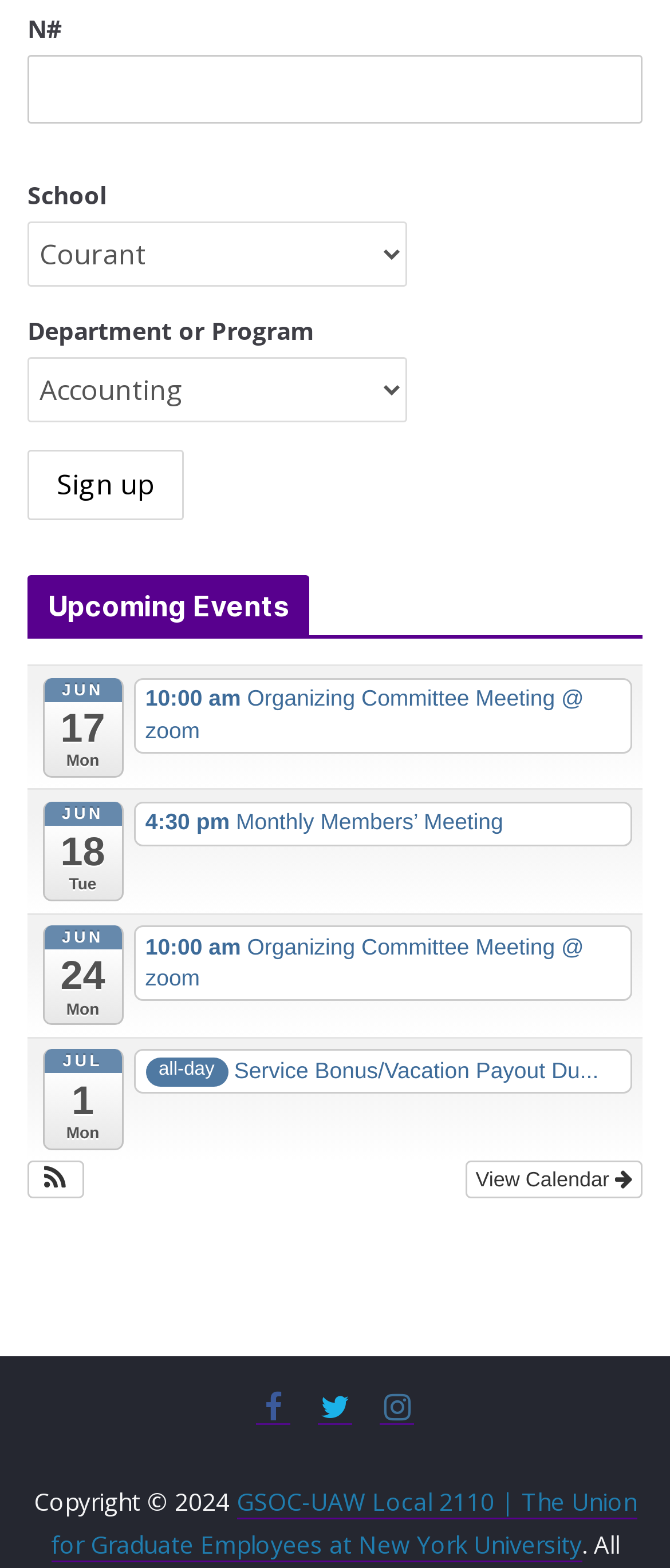Identify the bounding box for the UI element that is described as follows: "View Calendar".

[0.694, 0.74, 0.959, 0.764]